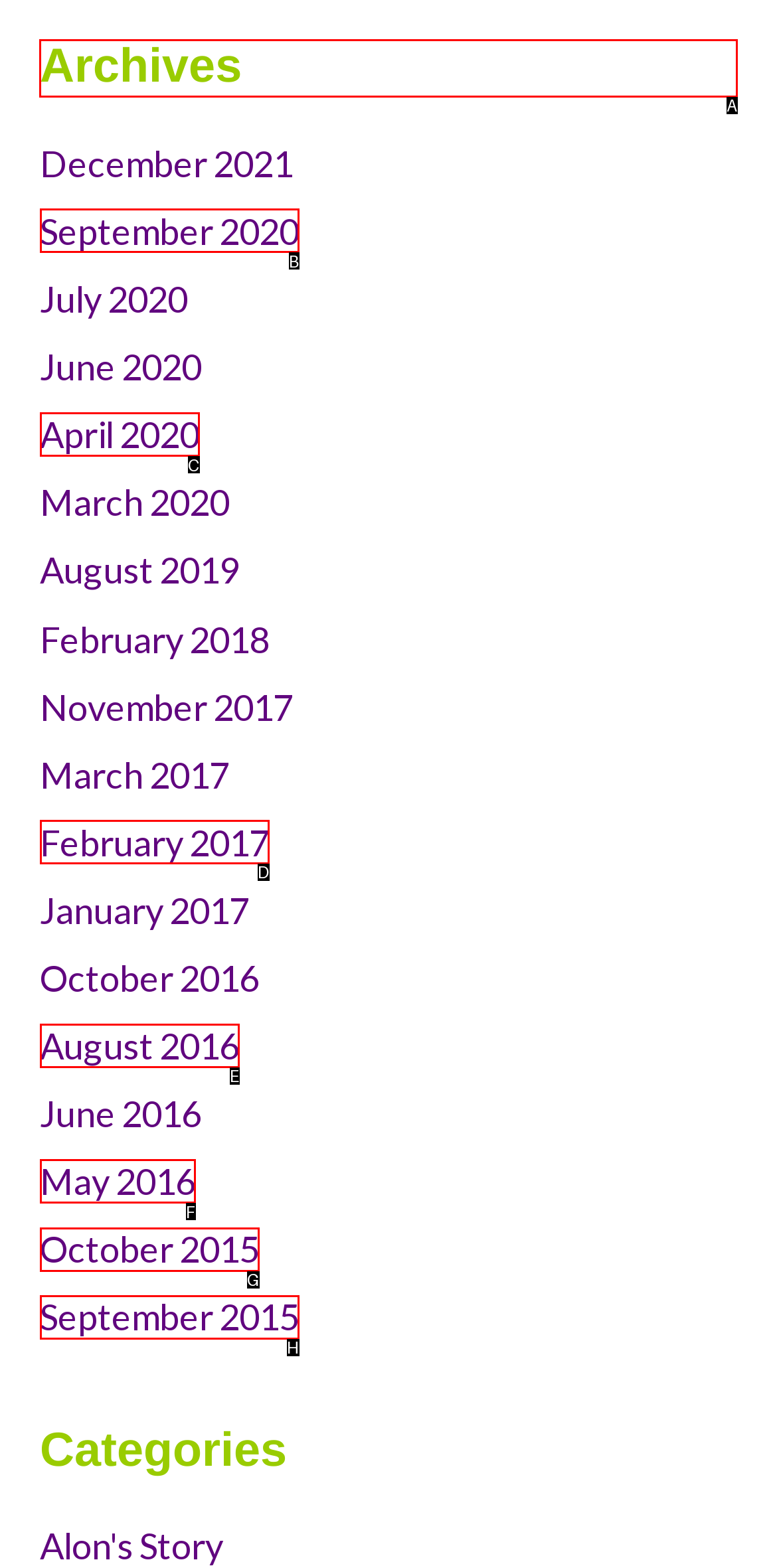Select the letter of the element you need to click to complete this task: view archives
Answer using the letter from the specified choices.

A